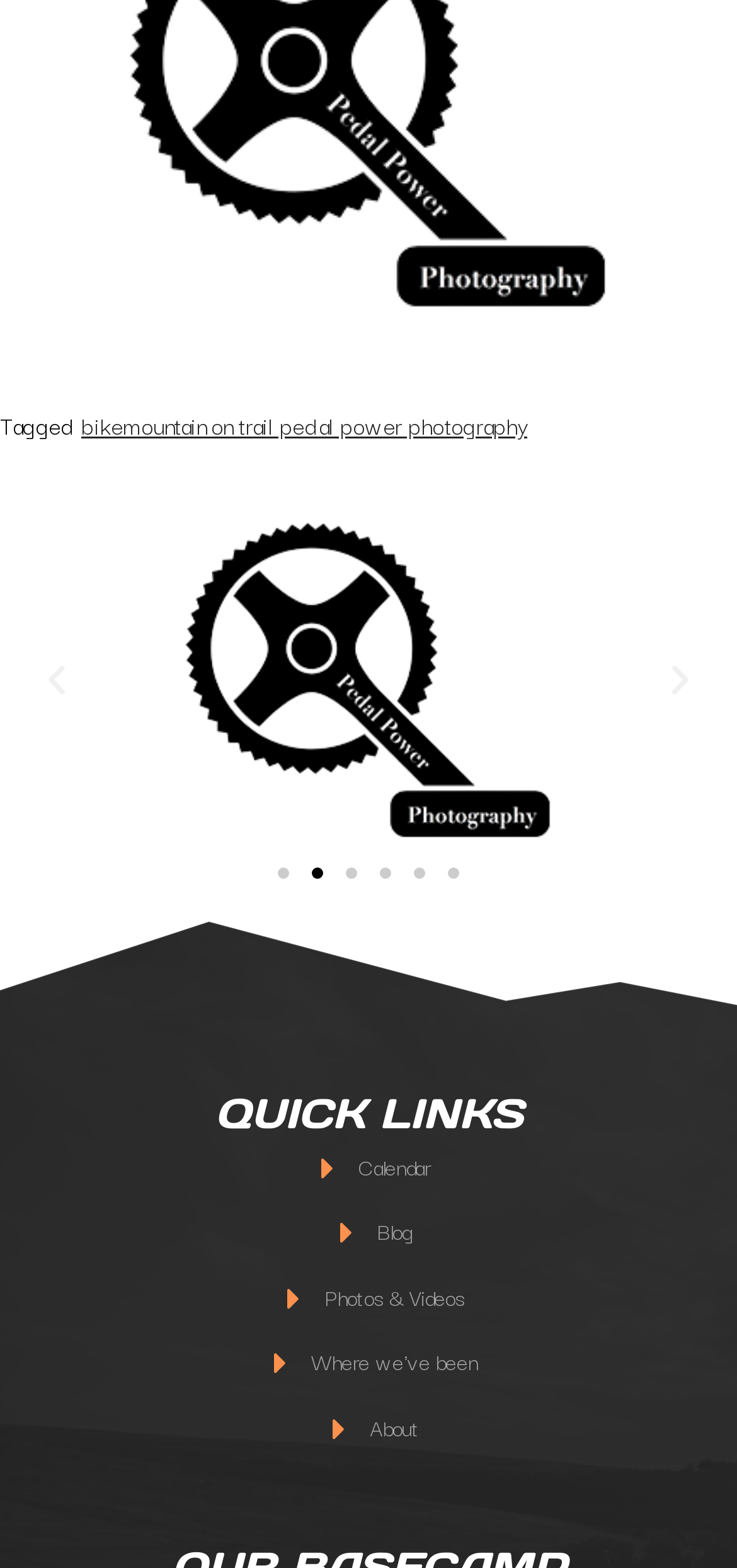Please identify the bounding box coordinates of the element's region that I should click in order to complete the following instruction: "Input your email". The bounding box coordinates consist of four float numbers between 0 and 1, i.e., [left, top, right, bottom].

None